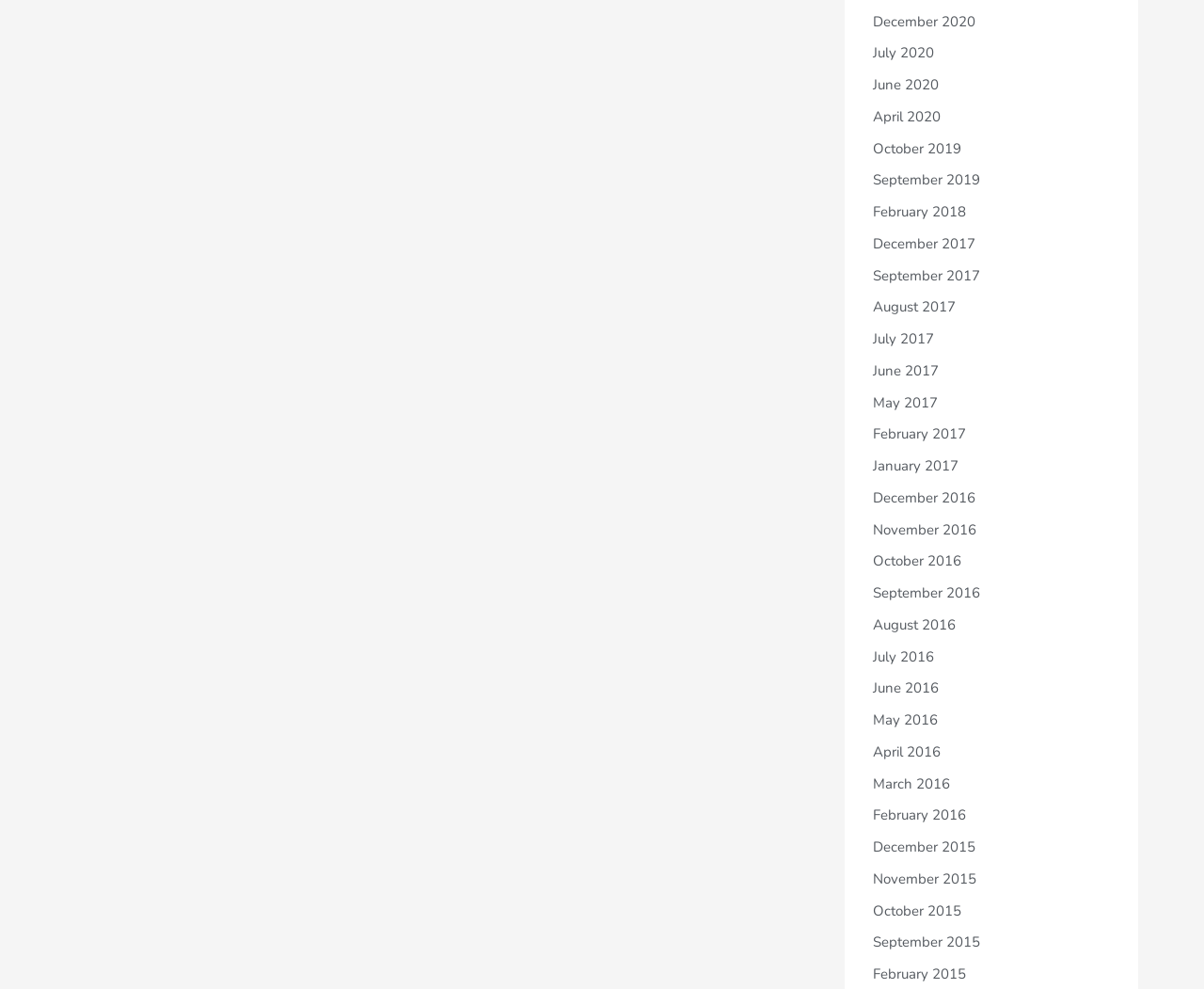Find the bounding box coordinates of the element's region that should be clicked in order to follow the given instruction: "View April 2016". The coordinates should consist of four float numbers between 0 and 1, i.e., [left, top, right, bottom].

[0.725, 0.75, 0.781, 0.77]